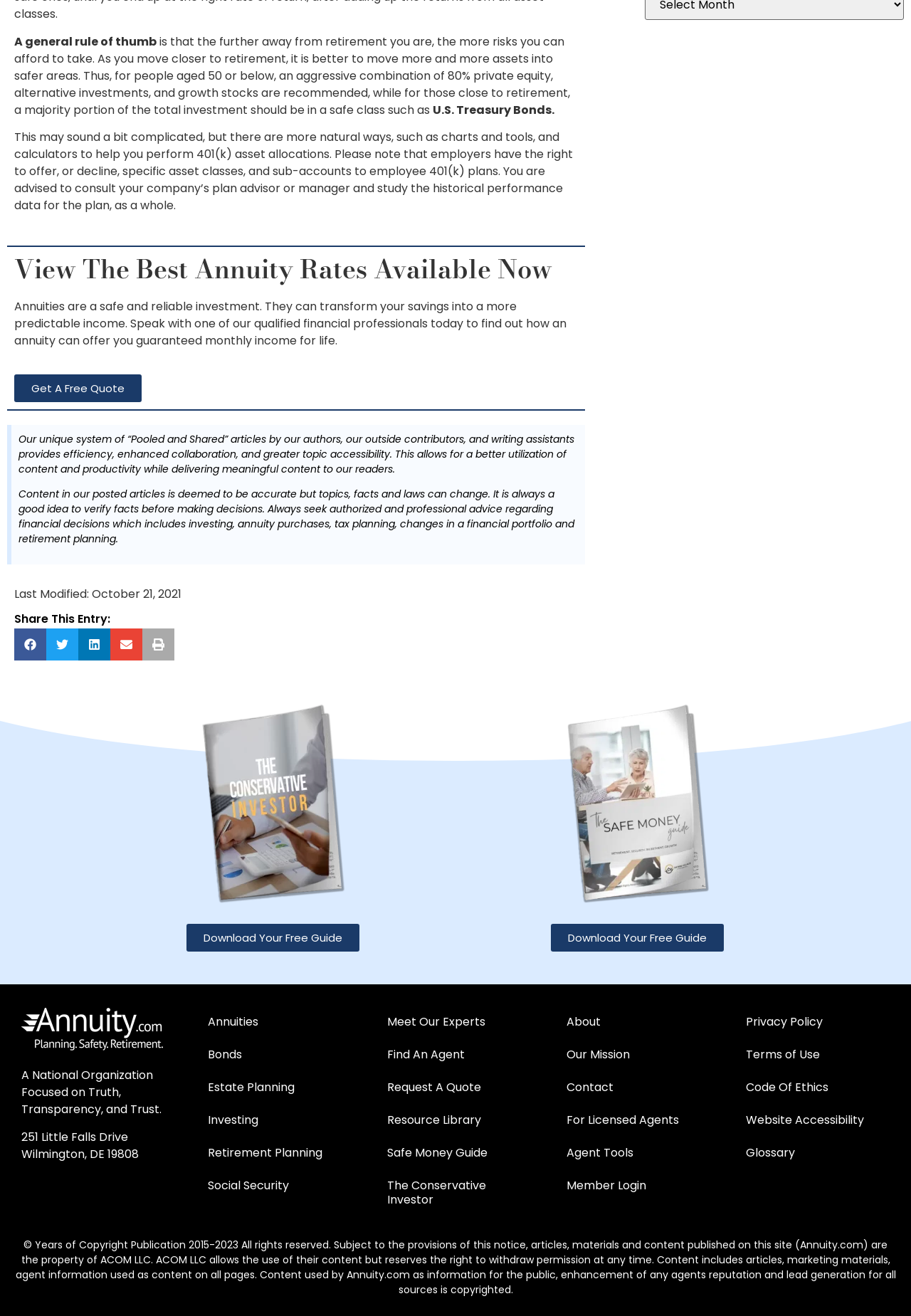Show the bounding box coordinates of the region that should be clicked to follow the instruction: "View the best annuity rates available now."

[0.016, 0.189, 0.606, 0.219]